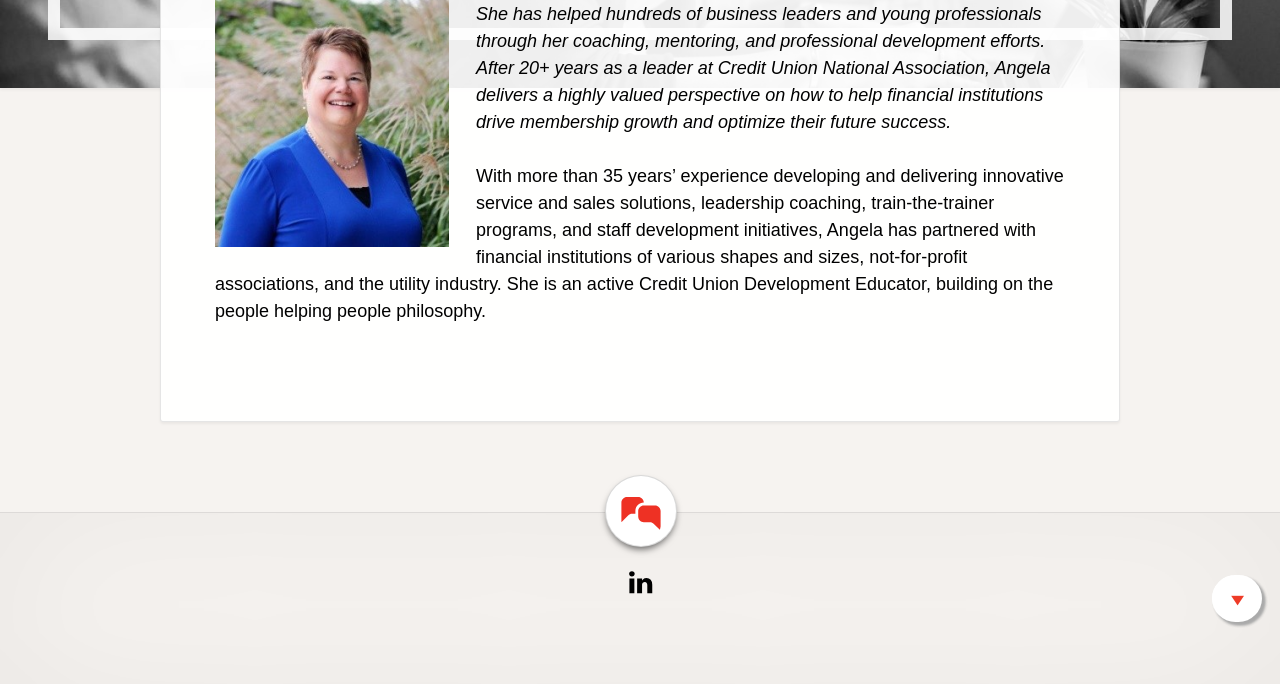Determine the bounding box coordinates of the UI element described by: "Skip to Footer".

[0.947, 0.841, 0.986, 0.909]